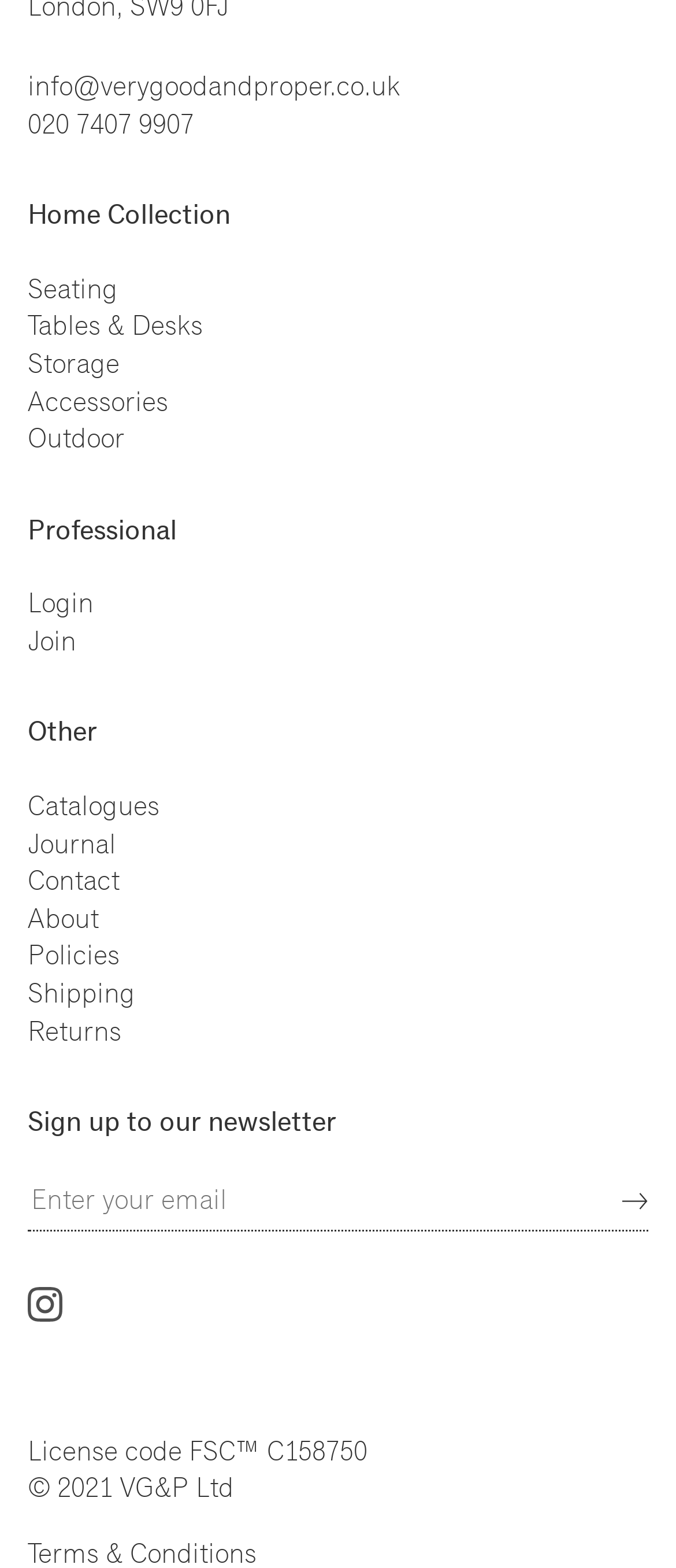Using the provided description Returns, find the bounding box coordinates for the UI element. Provide the coordinates in (top-left x, top-left y, bottom-right x, bottom-right y) format, ensuring all values are between 0 and 1.

[0.041, 0.646, 0.959, 0.67]